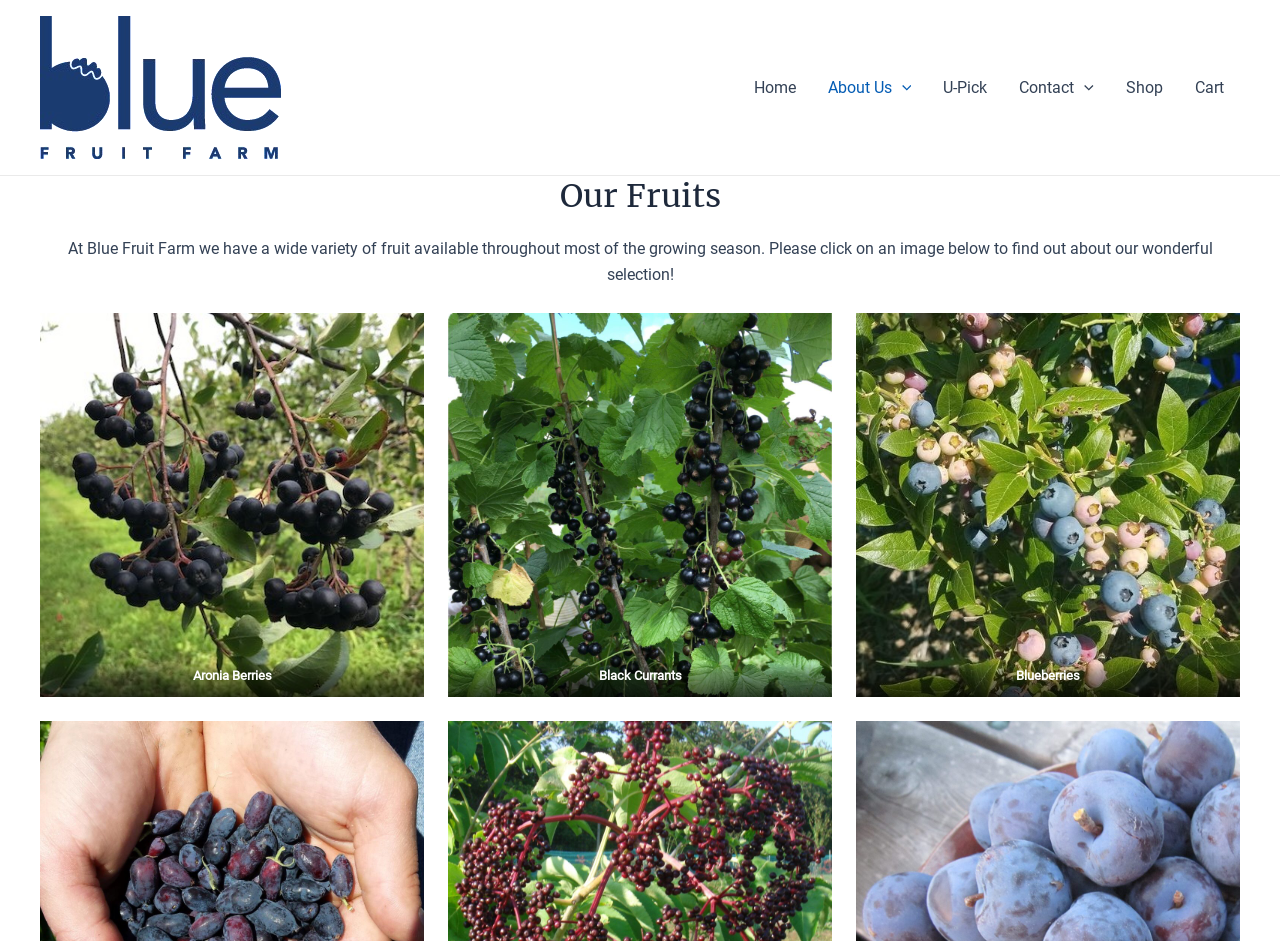Locate the bounding box coordinates of the clickable region to complete the following instruction: "Click on the Home link."

[0.576, 0.05, 0.634, 0.135]